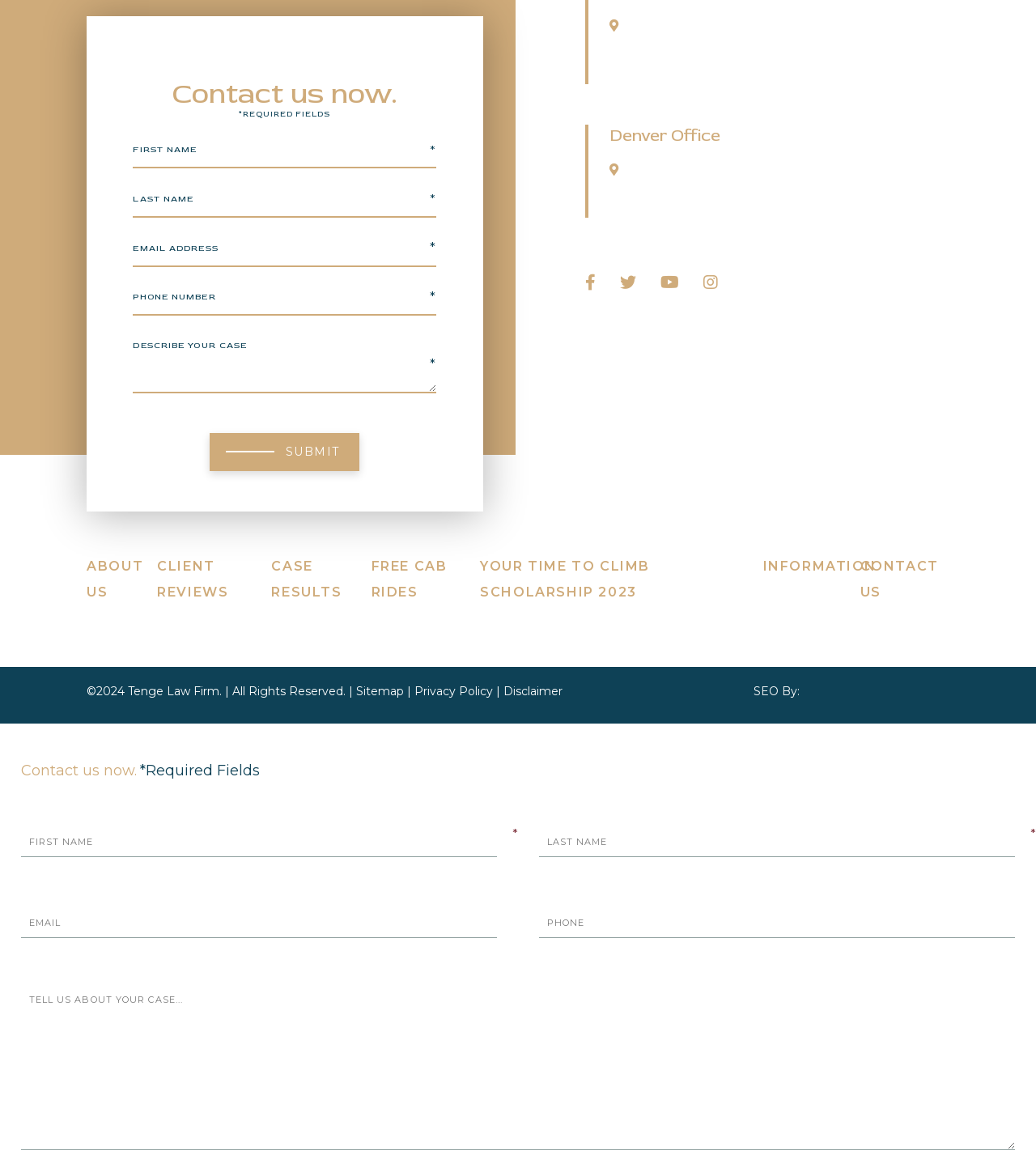Please examine the image and provide a detailed answer to the question: What is the theme of the webpage?

The theme of the webpage is a law firm, as indicated by the content and structure of the webpage, including the contact form, office locations, and links to additional information about the firm.